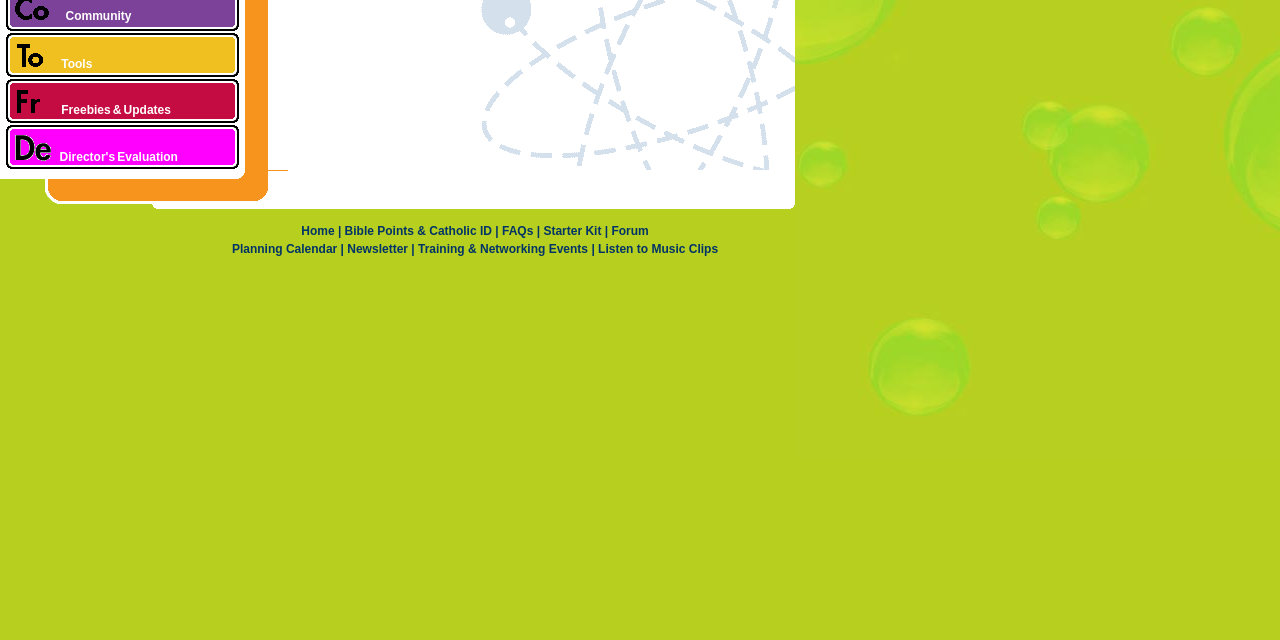Please find the bounding box coordinates in the format (top-left x, top-left y, bottom-right x, bottom-right y) for the given element description. Ensure the coordinates are floating point numbers between 0 and 1. Description: Director's Evaluation

[0.047, 0.234, 0.139, 0.256]